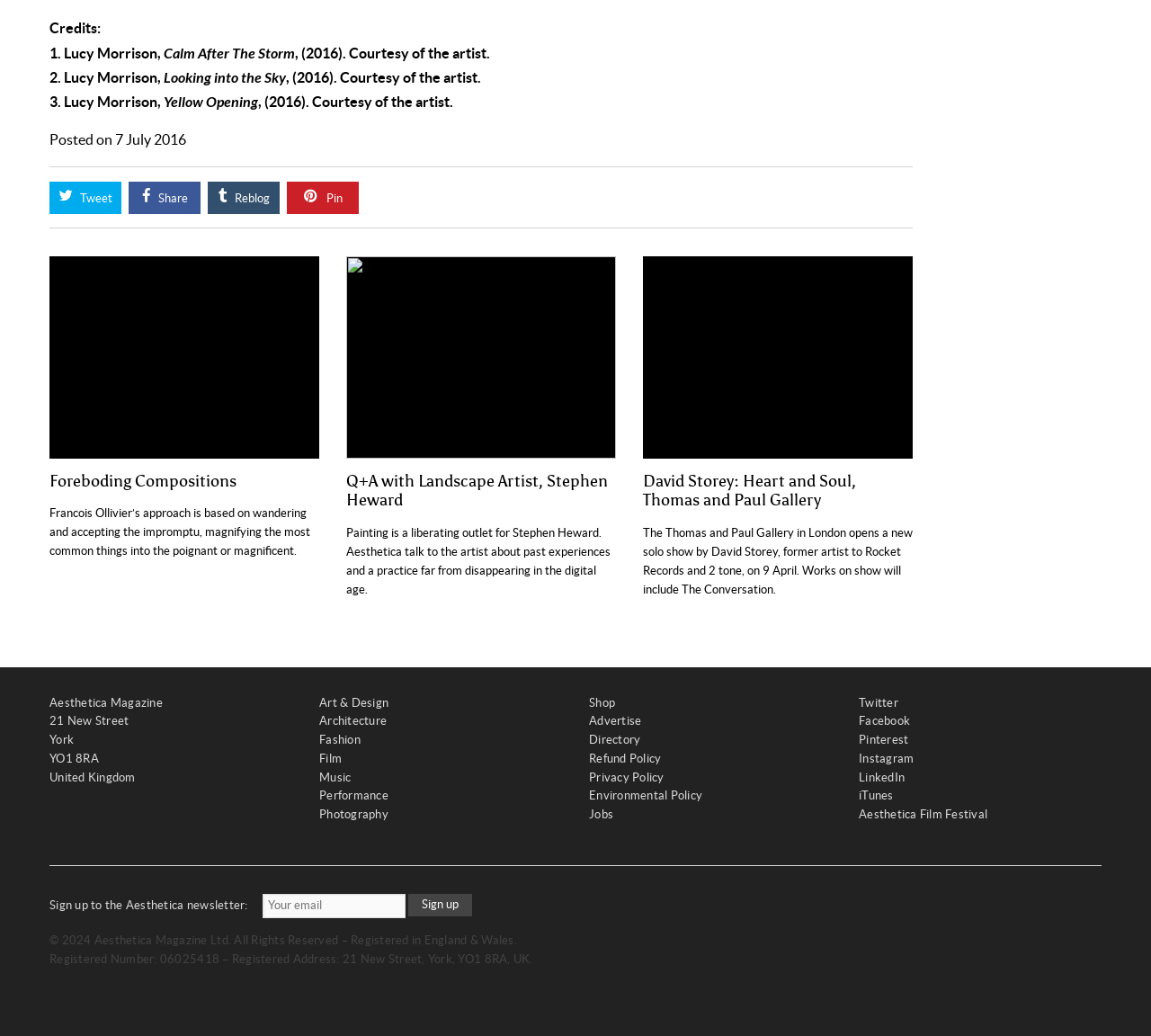Determine the bounding box for the UI element described here: "parent_node: October Half term".

None